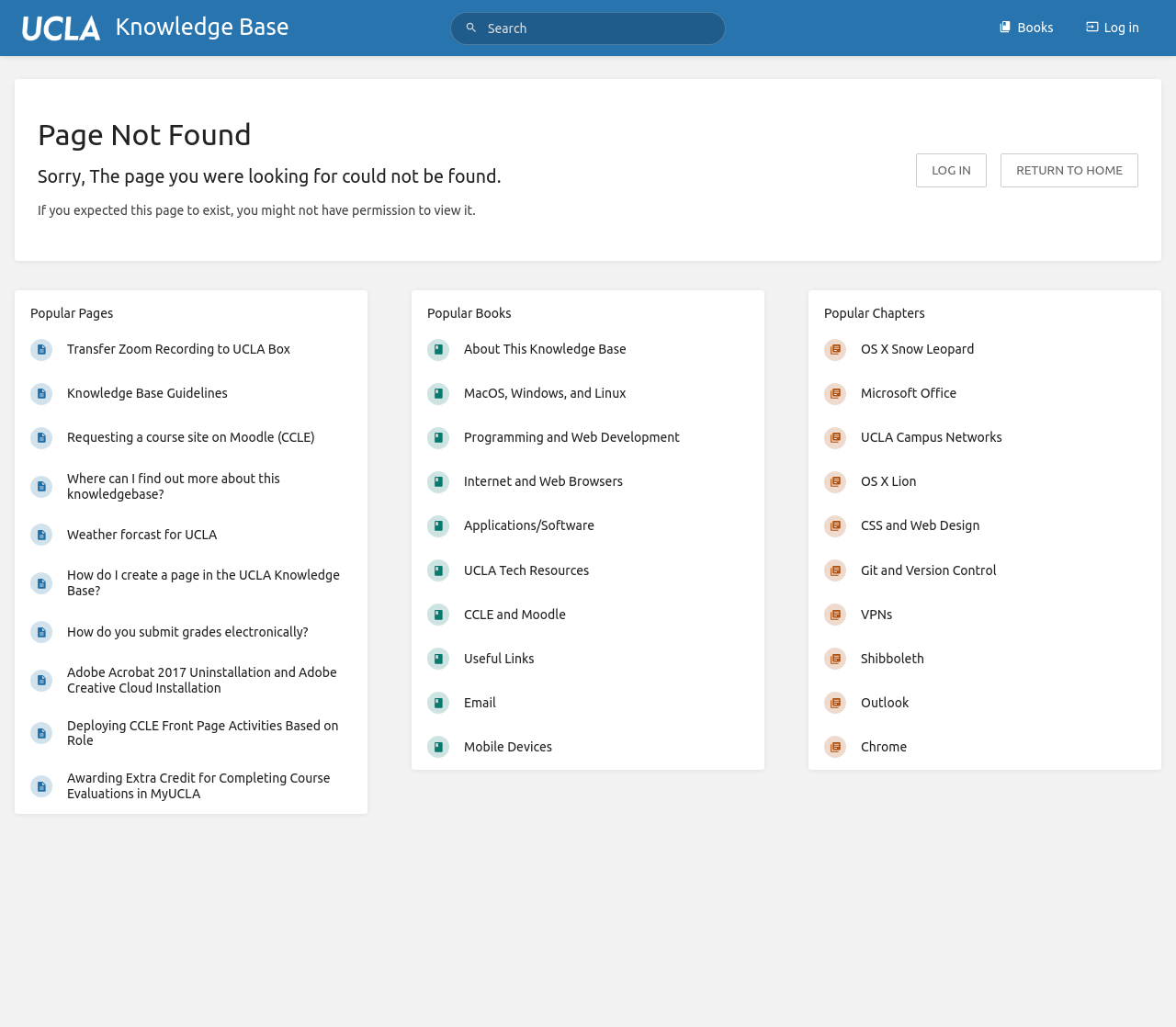Respond with a single word or phrase for the following question: 
What is the first popular book listed on this webpage?

About This Knowledge Base